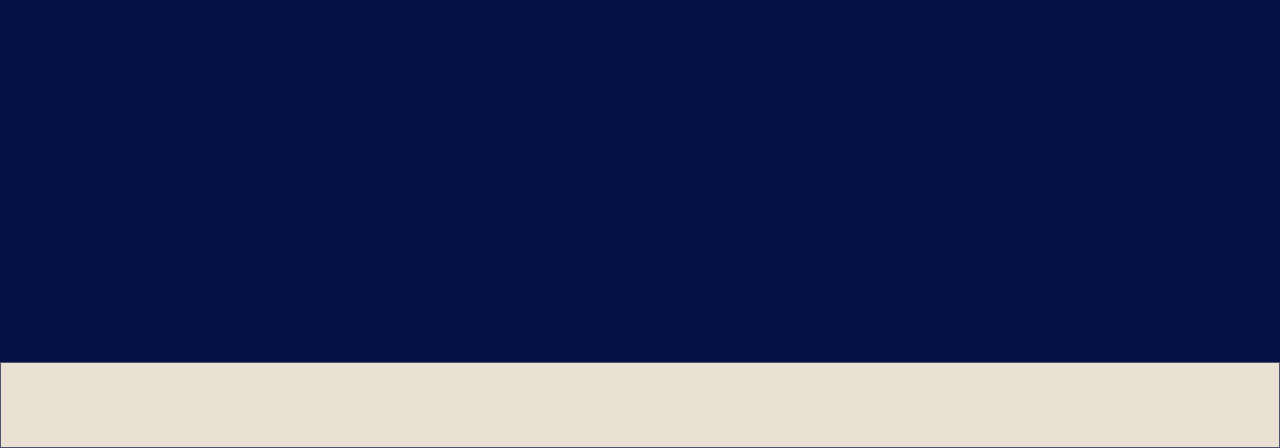Answer the question in one word or a short phrase:
What is the developer of the website?

Five Rivers Marketing